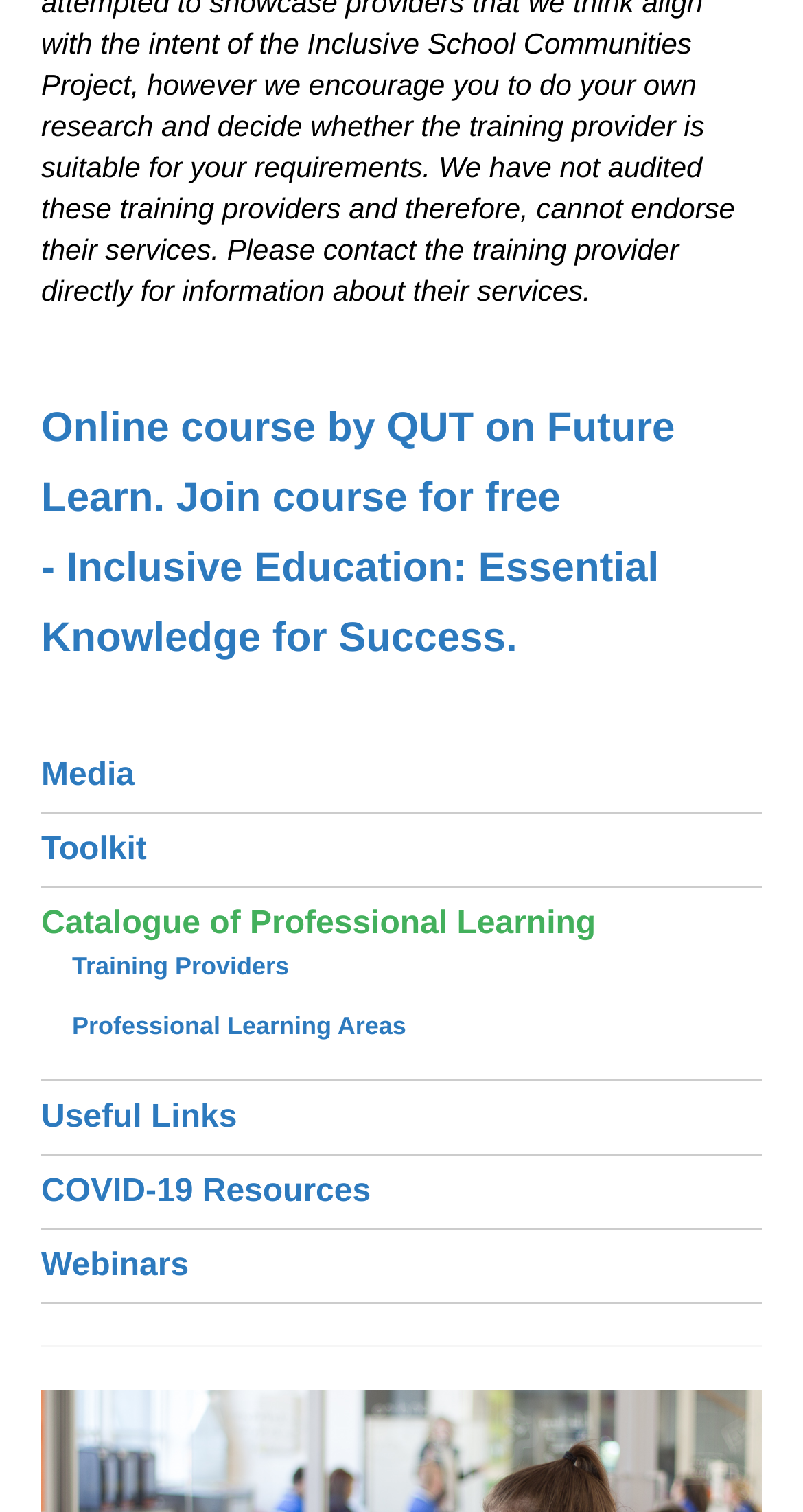Provide the bounding box coordinates of the UI element that matches the description: "Catalogue of Professional Learning".

[0.051, 0.599, 0.742, 0.623]